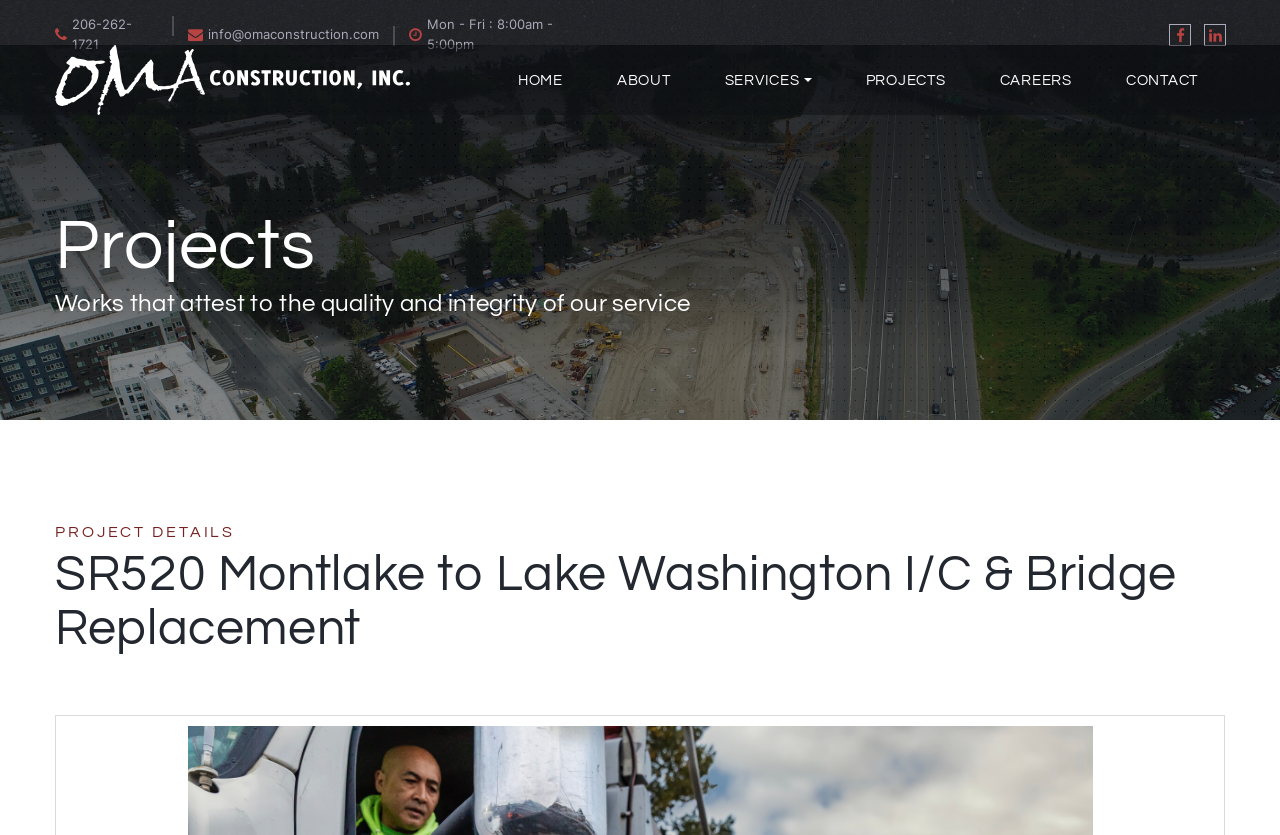Provide a one-word or short-phrase answer to the question:
What is the phone number to contact?

206-262-1721